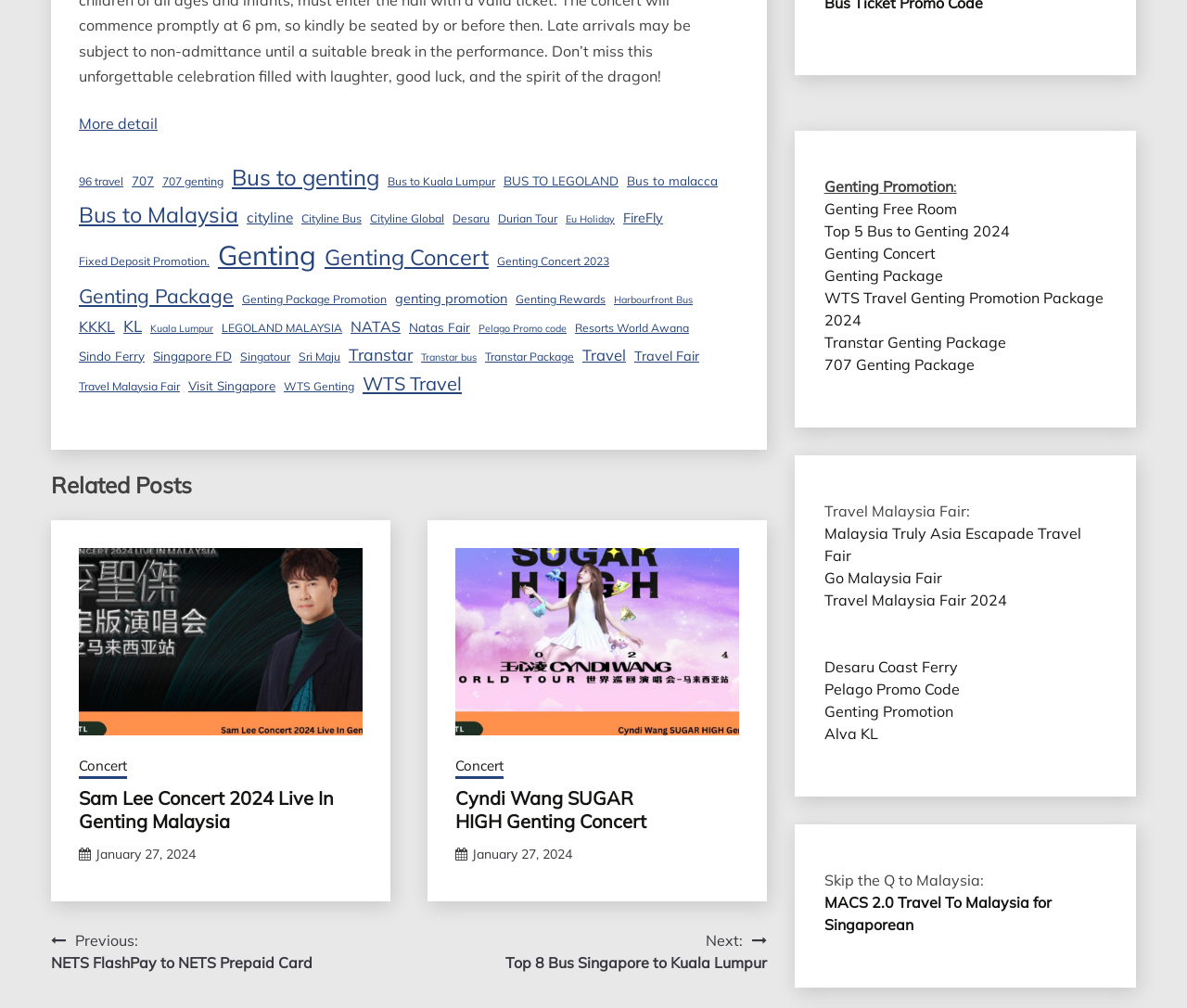Could you find the bounding box coordinates of the clickable area to complete this instruction: "Go to 'Genting Free Room'"?

[0.694, 0.198, 0.806, 0.216]